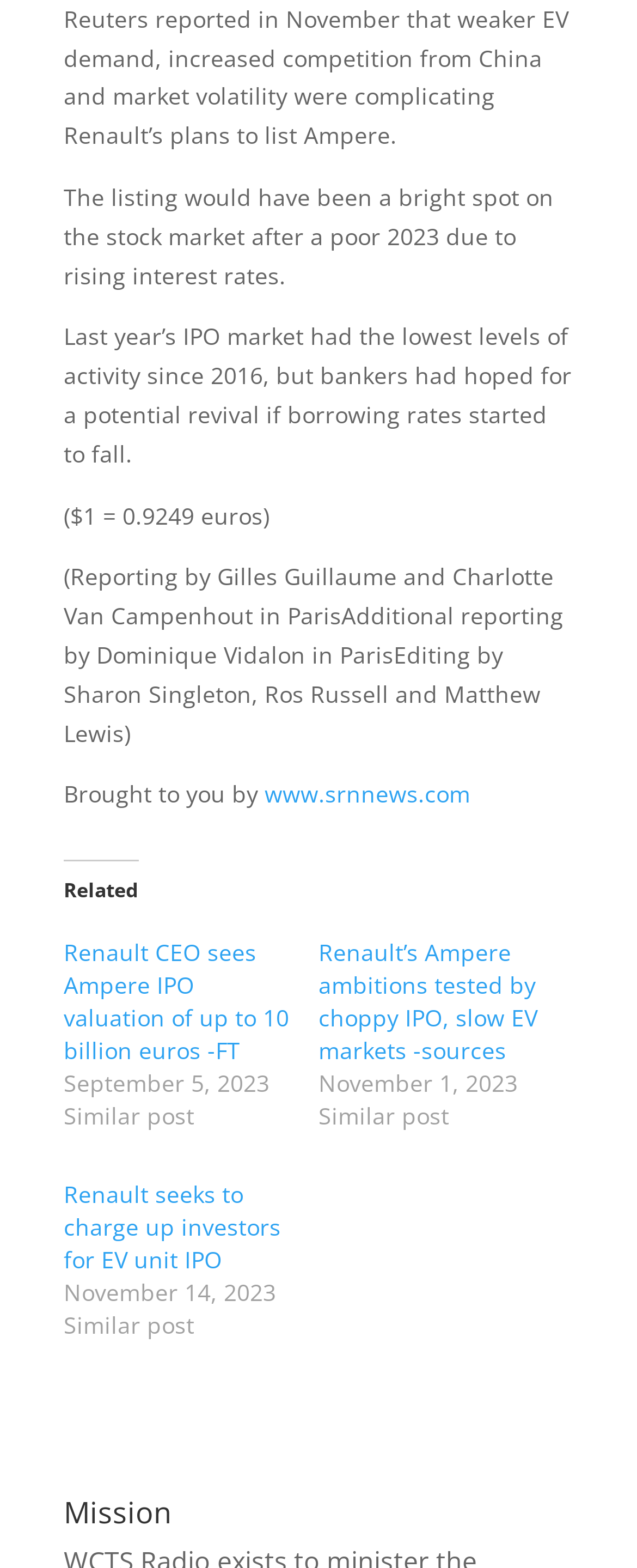Please provide a one-word or short phrase answer to the question:
What is the date of the article?

Not specified